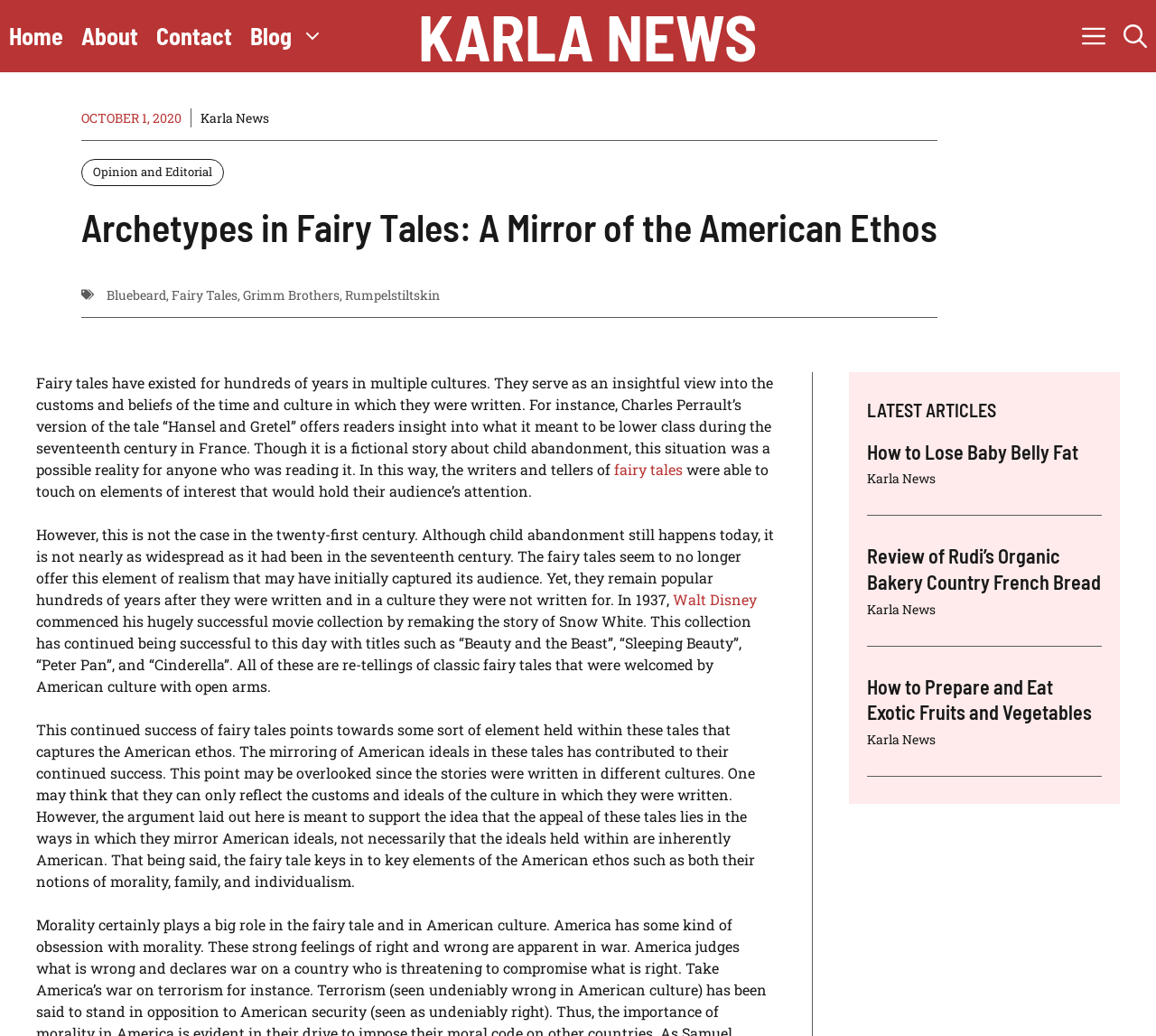Who remade the story of Snow White in 1937?
Using the image as a reference, give a one-word or short phrase answer.

Walt Disney